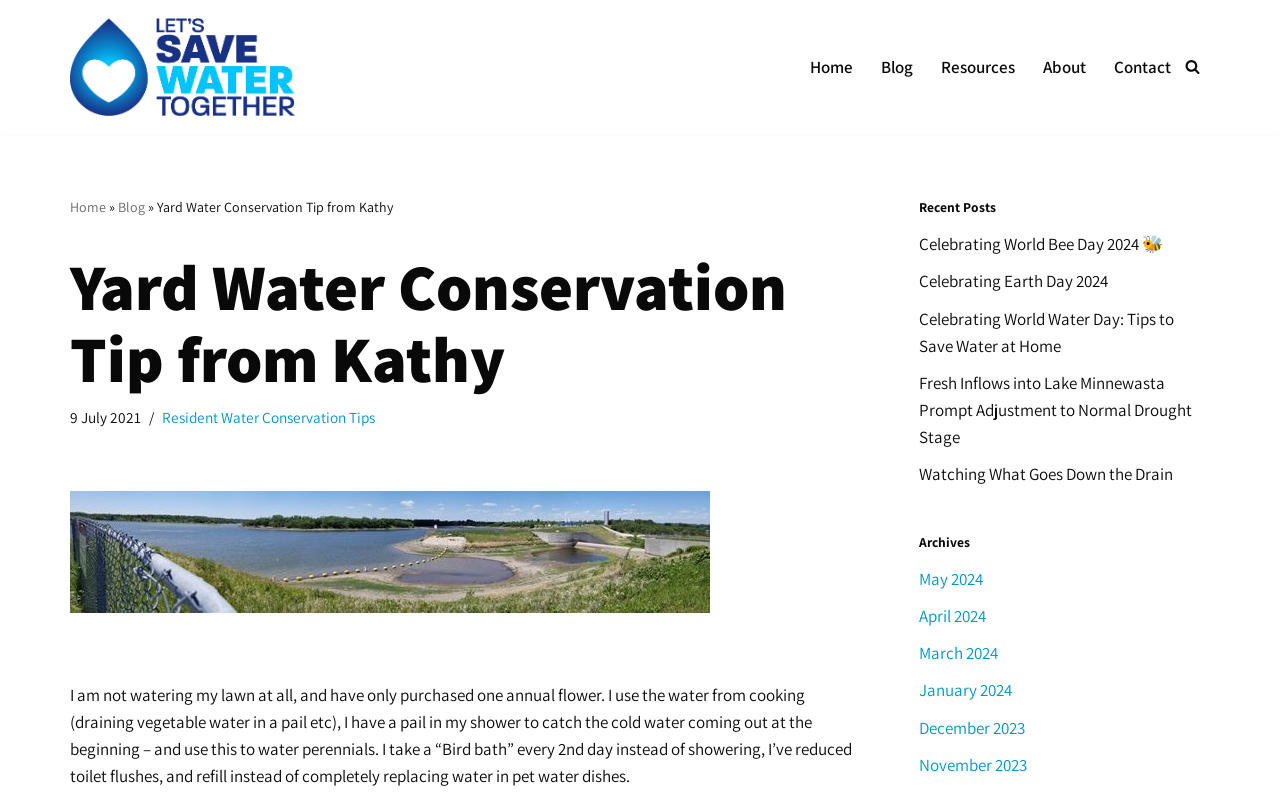What is the purpose of the 'Bird bath' mentioned in the blog post?
Answer the question in as much detail as possible.

I determined the answer by reading the content of the blog post which mentions taking a 'Bird bath' every 2nd day instead of showering as a way to conserve water.